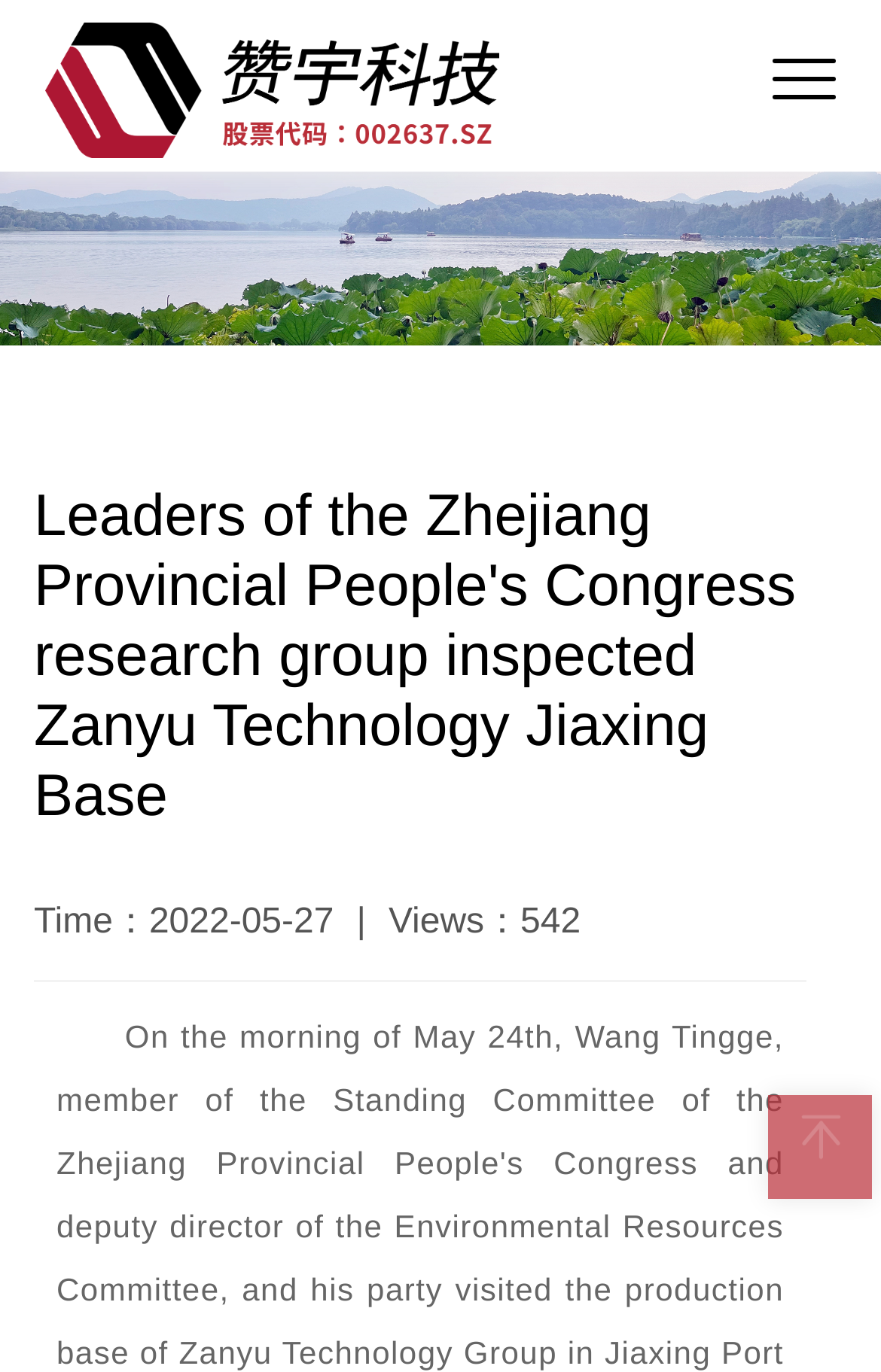Generate the text content of the main headline of the webpage.

Leaders of the Zhejiang Provincial People's Congress research group inspected Zanyu Technology Jiaxing Base